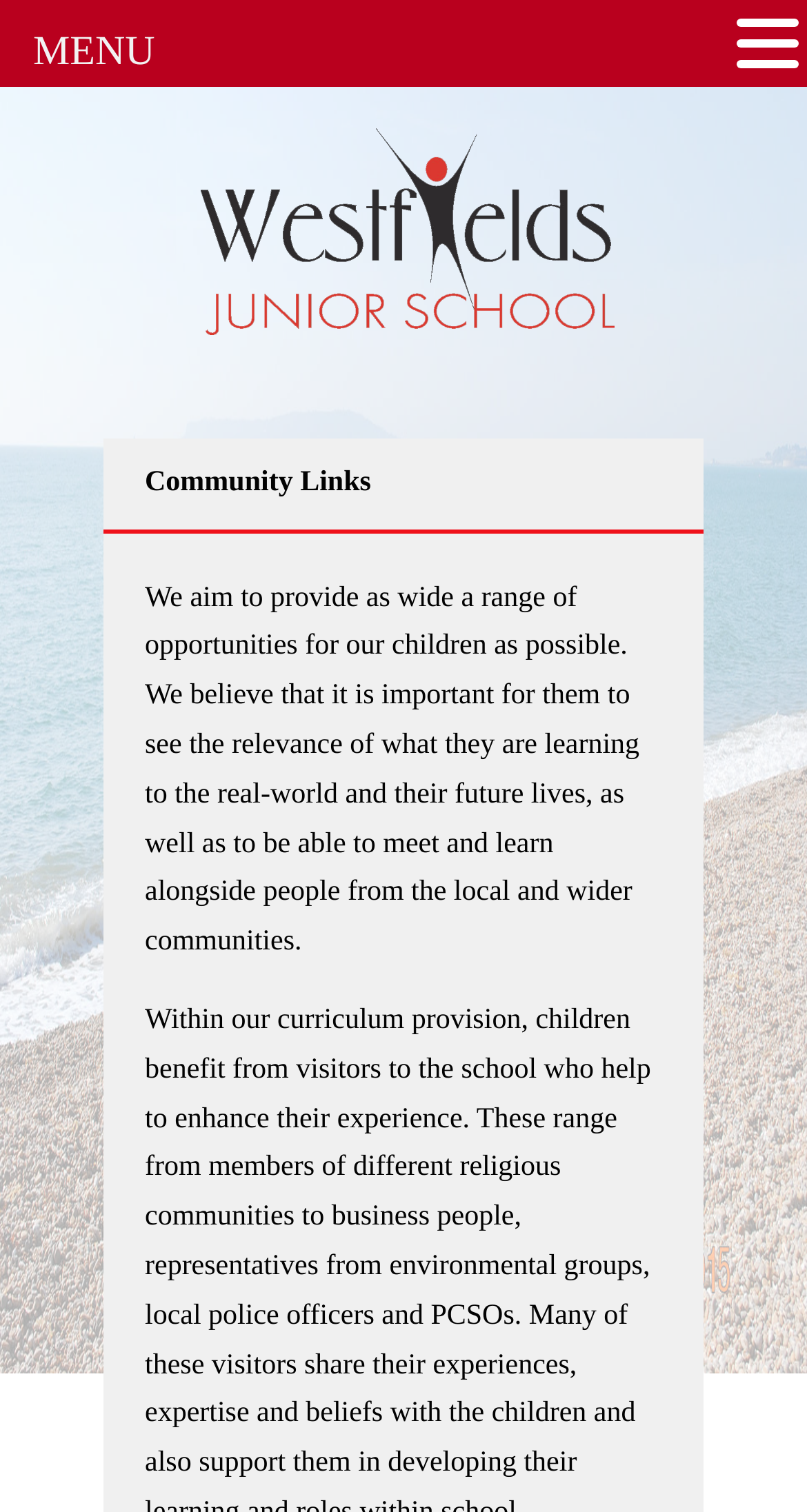Respond with a single word or phrase:
What is the theme of the text below the 'Community Links' heading?

Importance of community